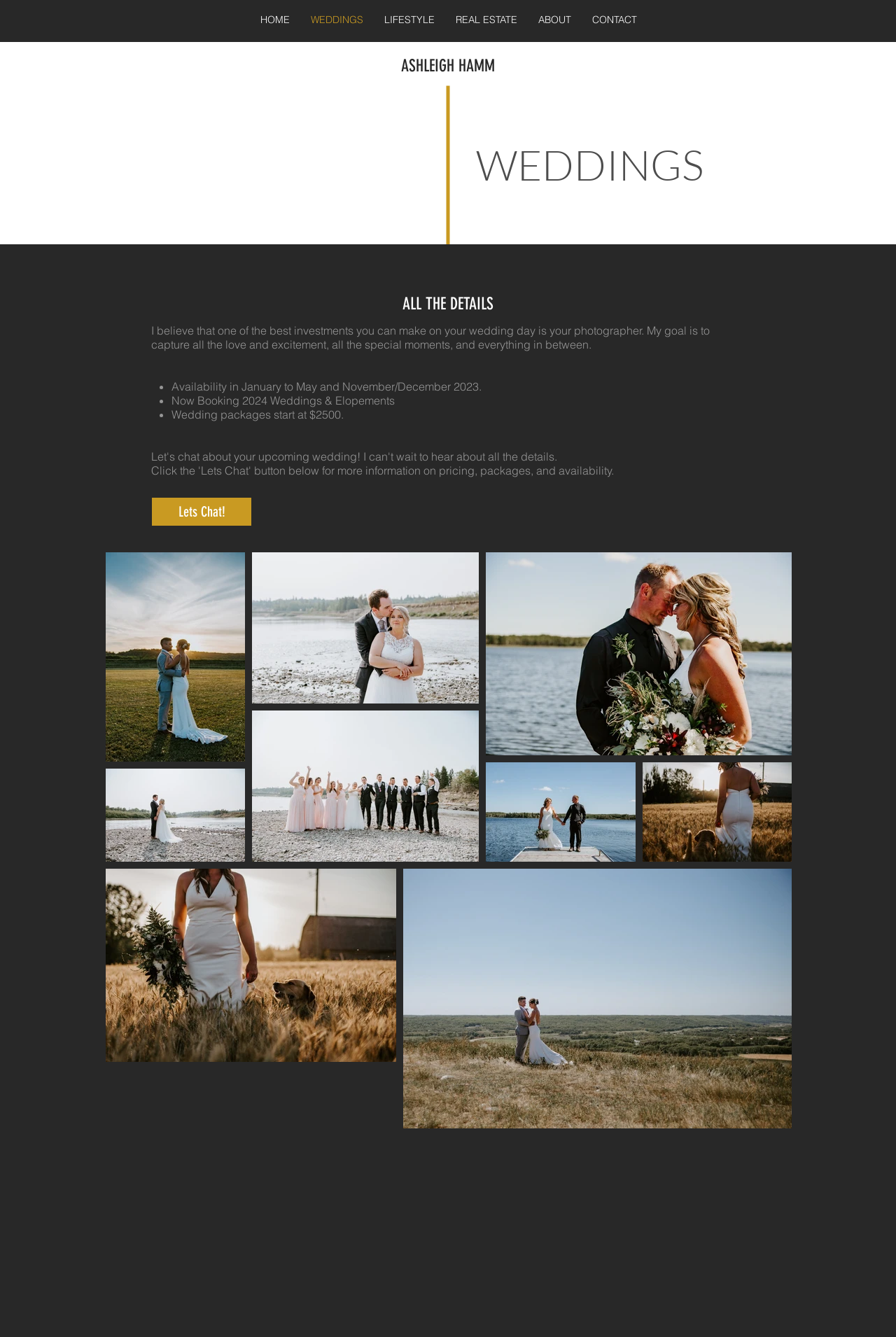What months are available for booking in 2023?
Based on the image, respond with a single word or phrase.

January to May and November/December